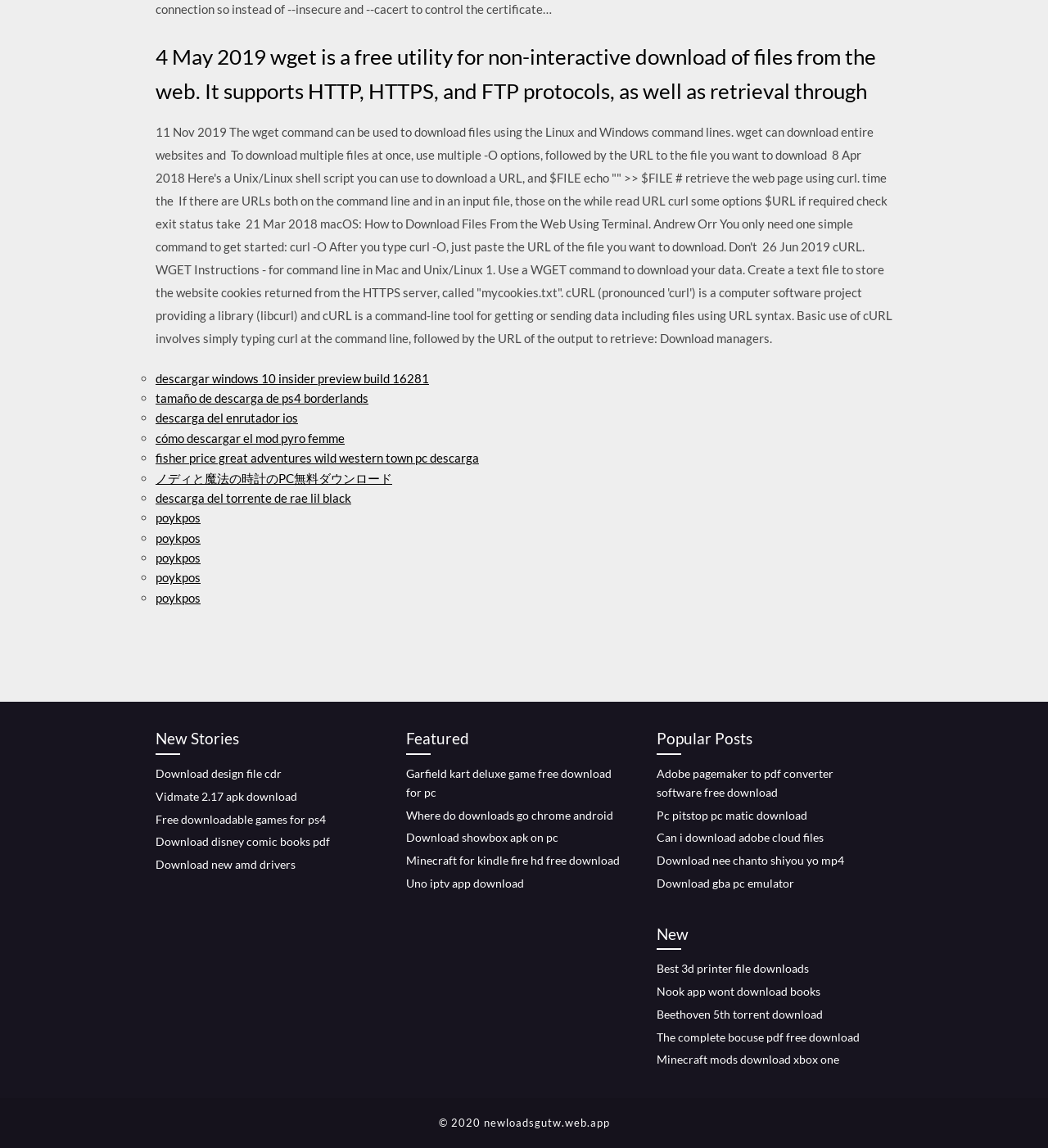Provide the bounding box for the UI element matching this description: "LOYALTY PROGRAM".

None